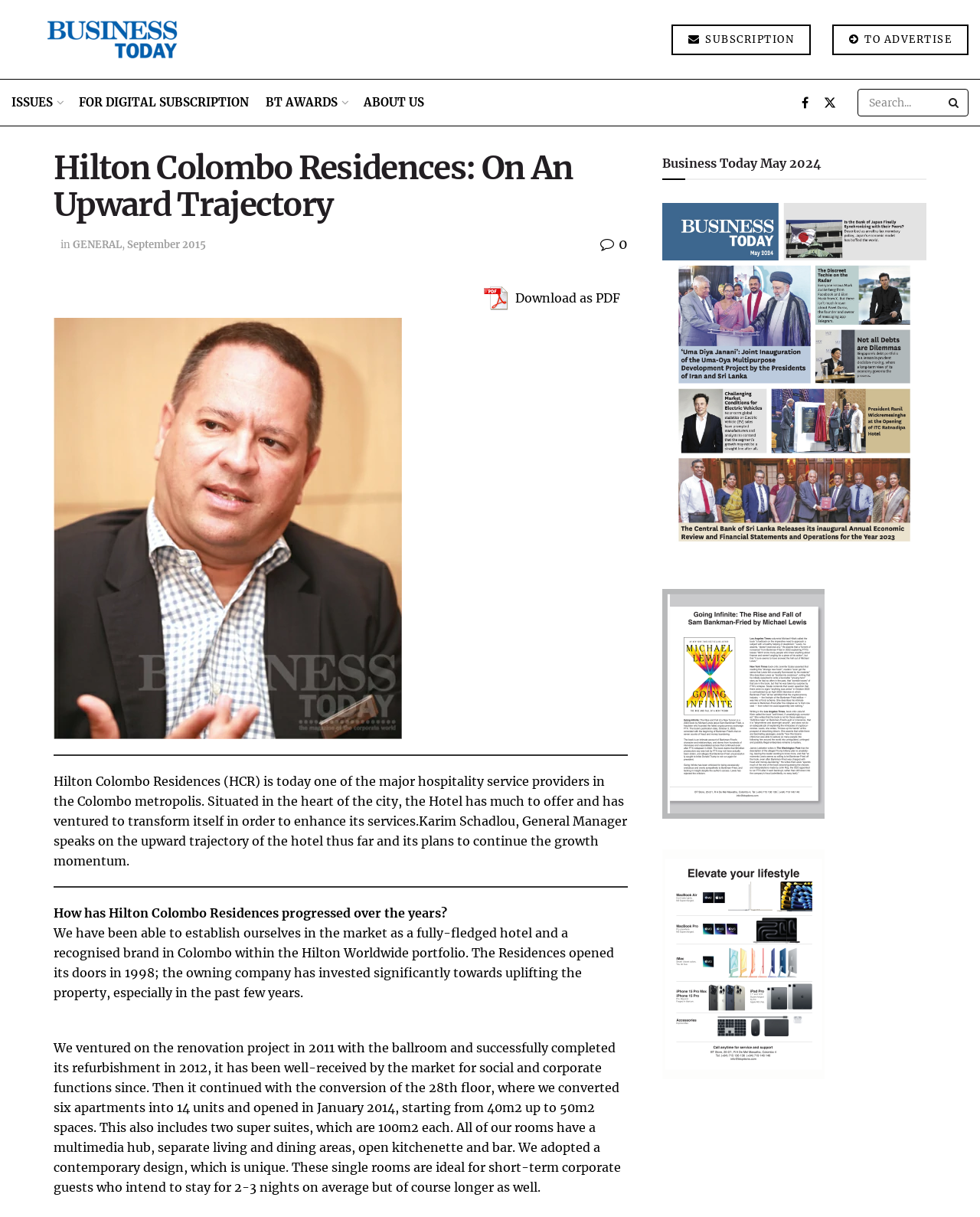What is the size of the super suites?
Please provide a comprehensive answer to the question based on the webpage screenshot.

I found the answer by reading the StaticText '...two super suites, which are 100m2 each.' which mentions the size of the super suites.